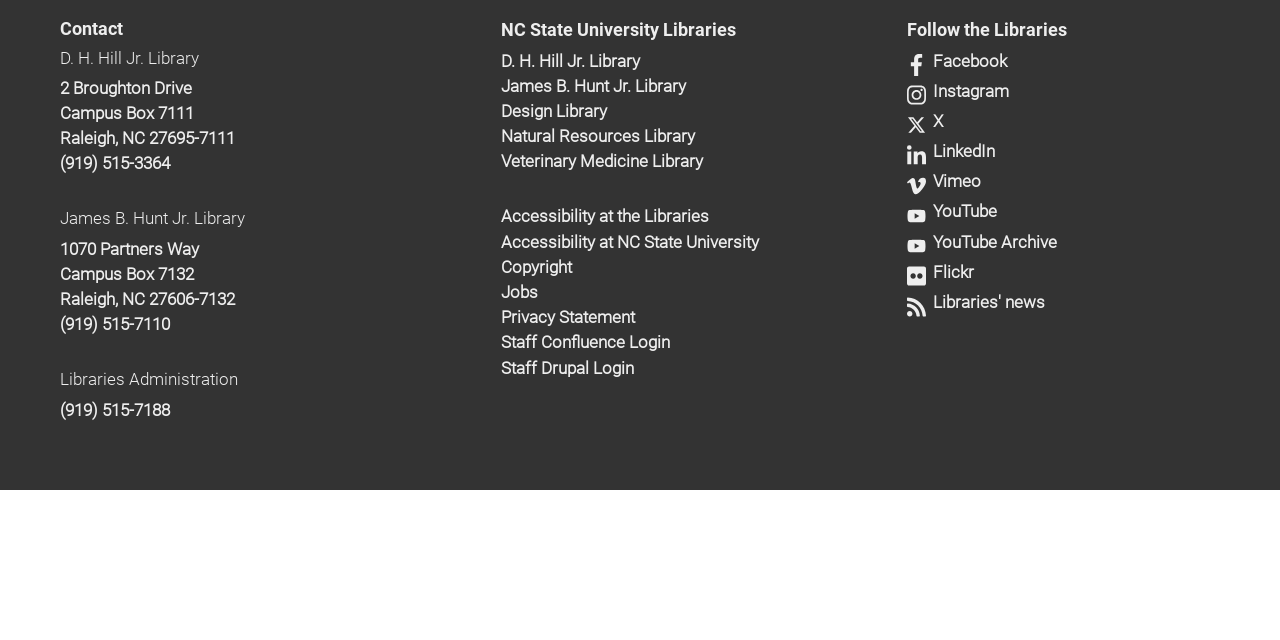Highlight the bounding box of the UI element that corresponds to this description: "Veterinary Medicine Library".

[0.391, 0.236, 0.549, 0.268]